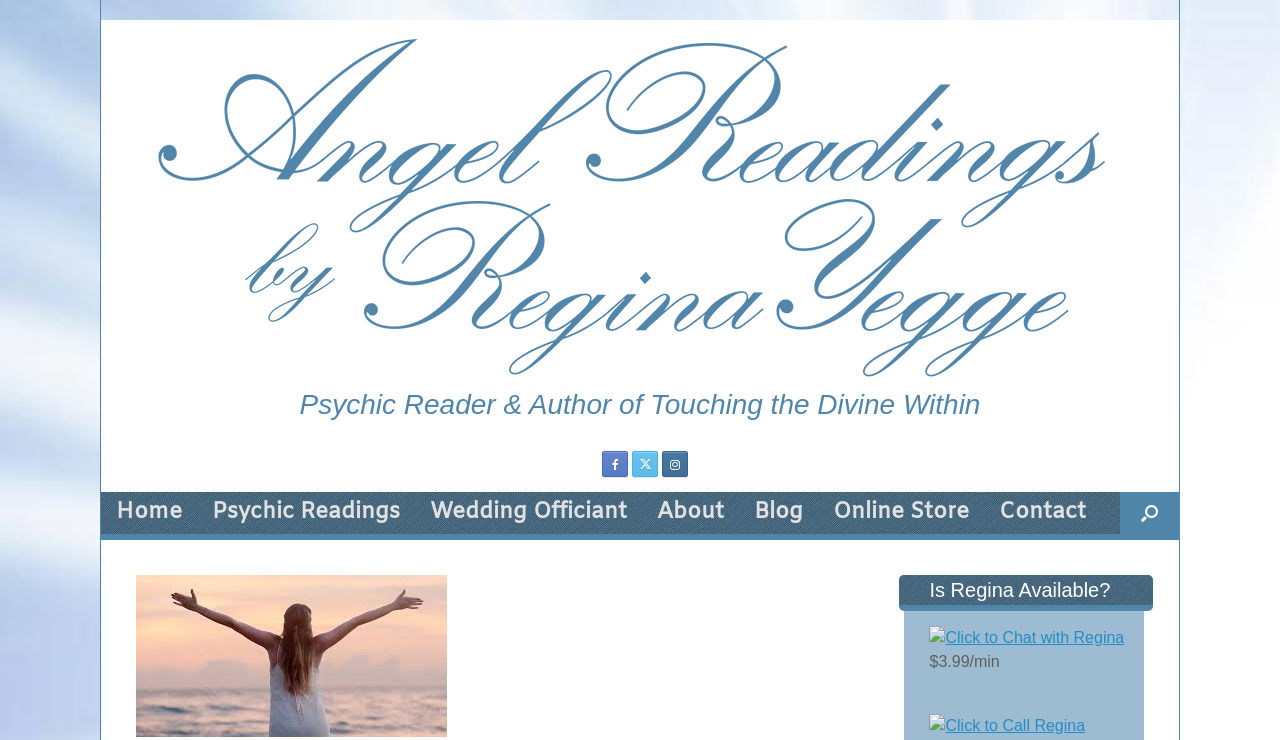Find the bounding box coordinates for the HTML element specified by: "aria-label="Open the search"".

[0.875, 0.665, 0.921, 0.722]